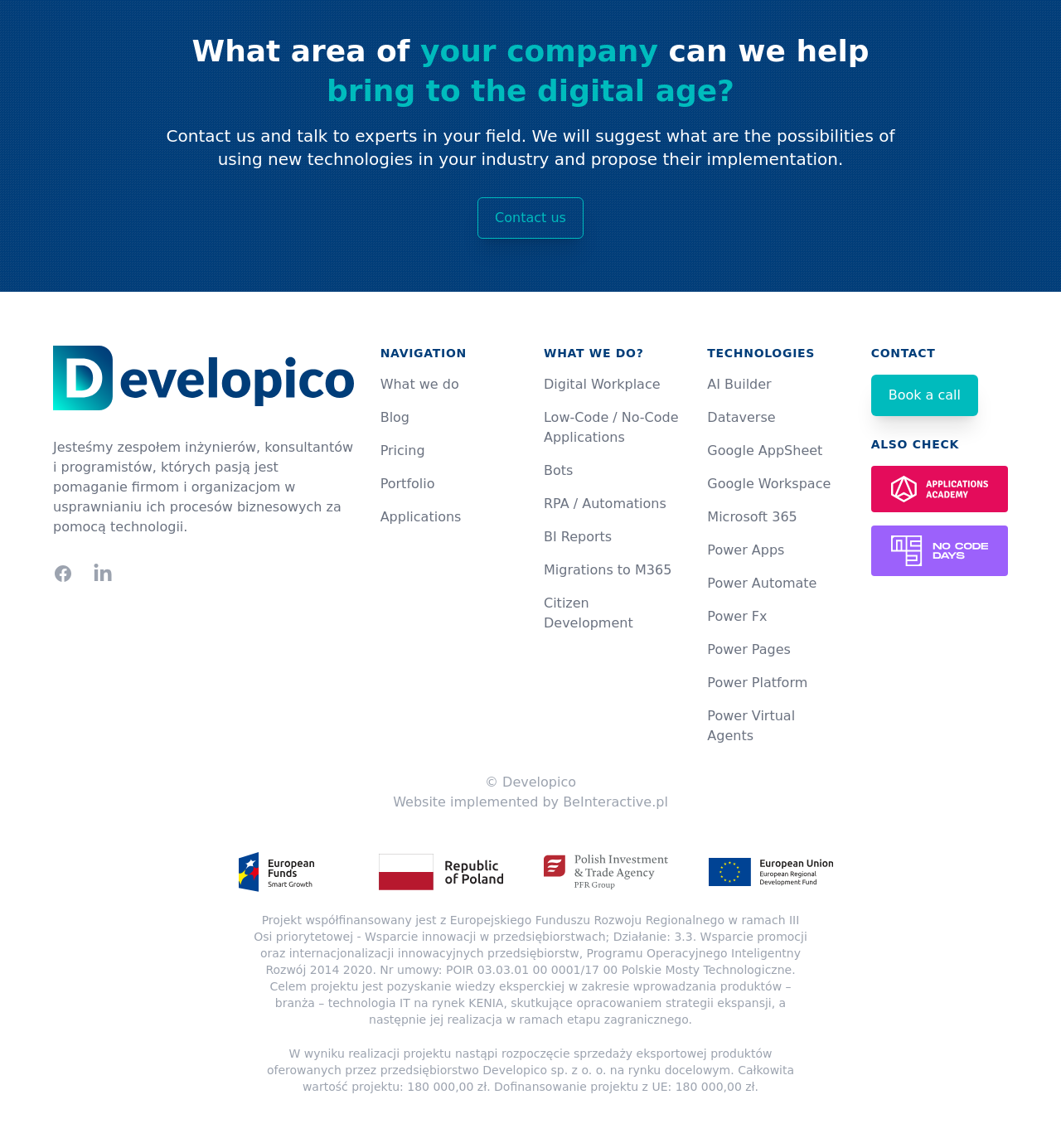Please determine the bounding box coordinates of the element to click in order to execute the following instruction: "Check out our Facebook page". The coordinates should be four float numbers between 0 and 1, specified as [left, top, right, bottom].

[0.05, 0.491, 0.069, 0.508]